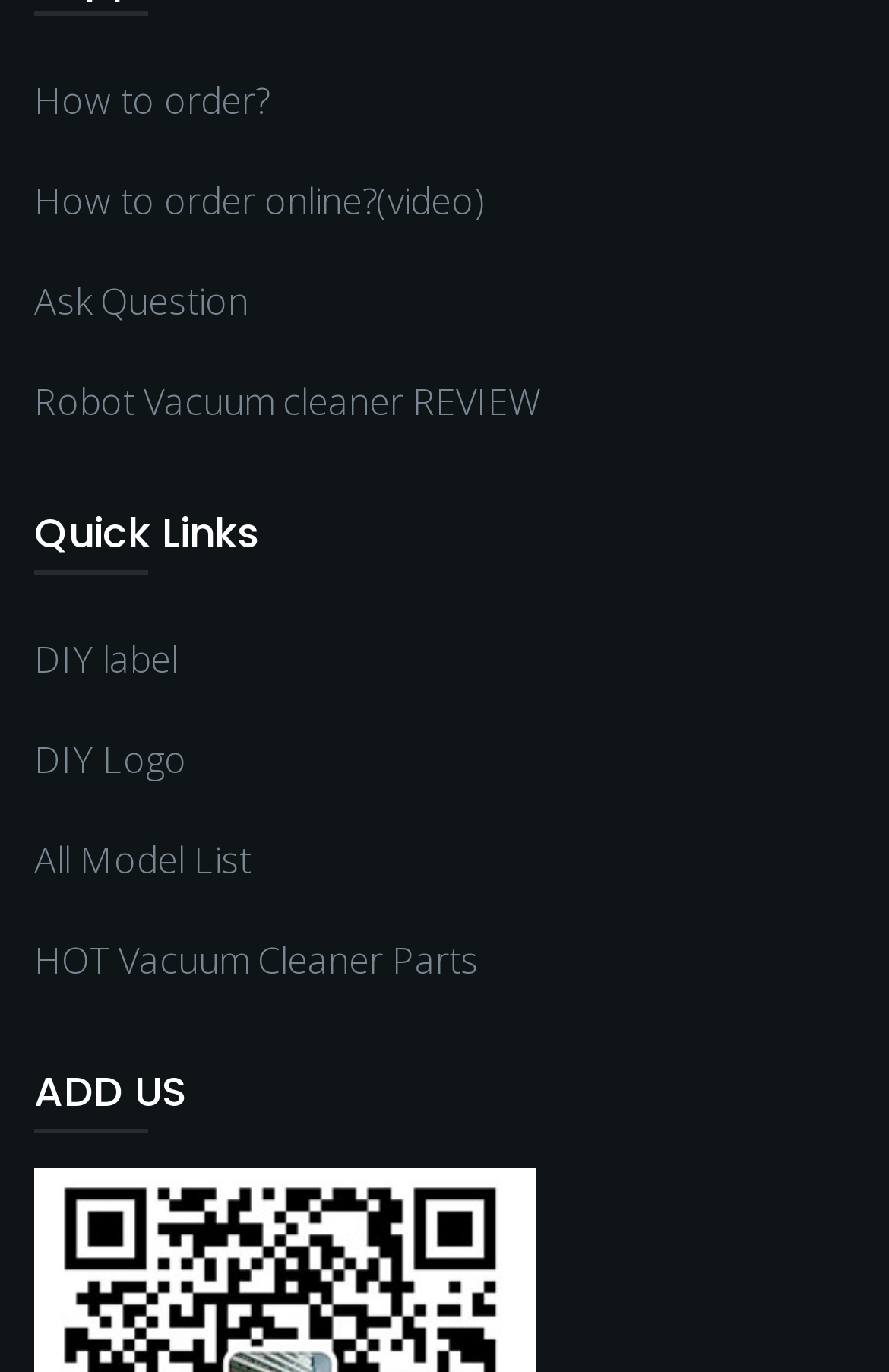Provide a short answer to the following question with just one word or phrase: How many links are under 'Quick Links'?

6